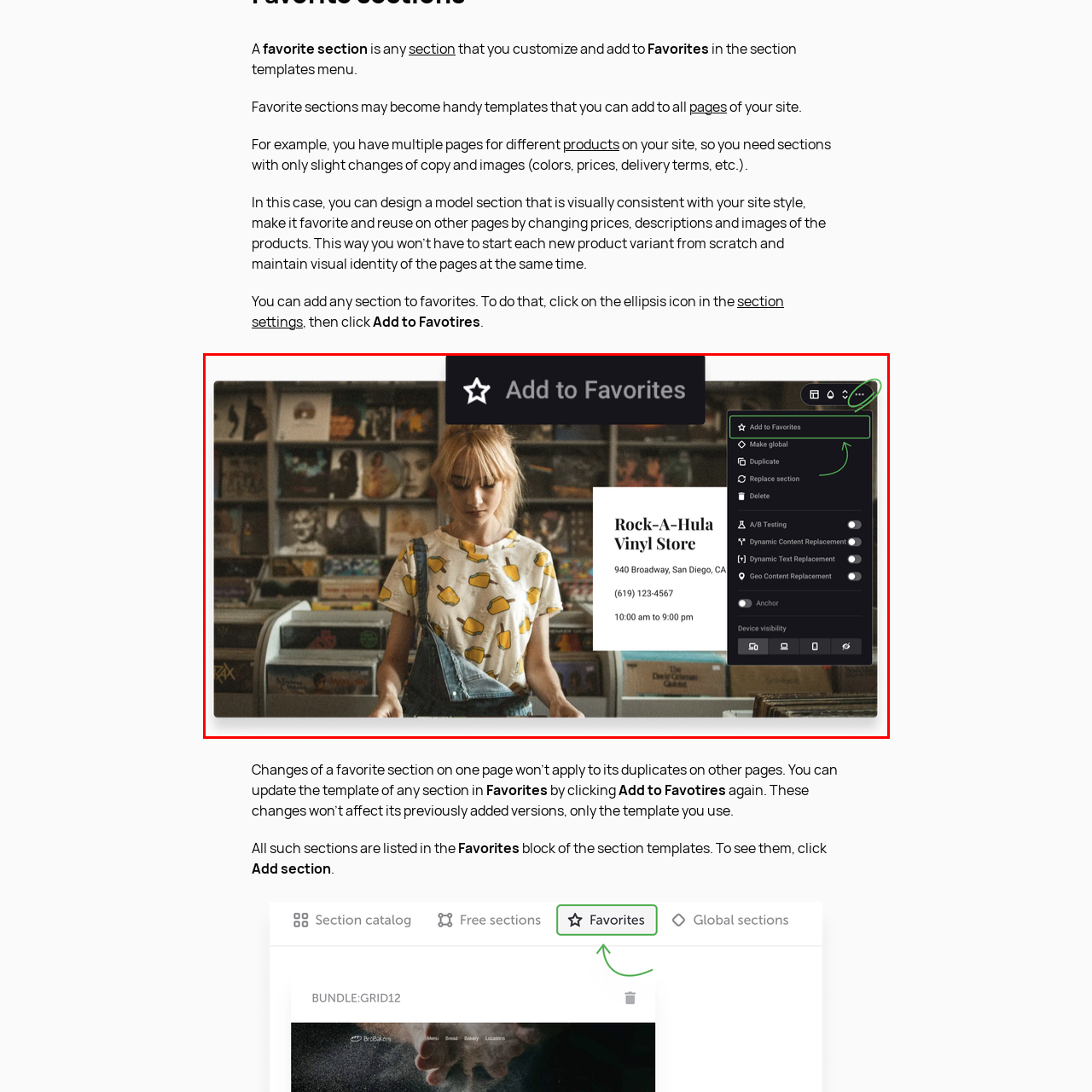What is the purpose of the 'Add to Favorites' option?
Observe the image within the red bounding box and give a detailed and thorough answer to the question.

The 'Add to Favorites' option, displayed within a star icon, allows users to save their preferred sections for future use or easy access, thereby enhancing the overall shopping experience.